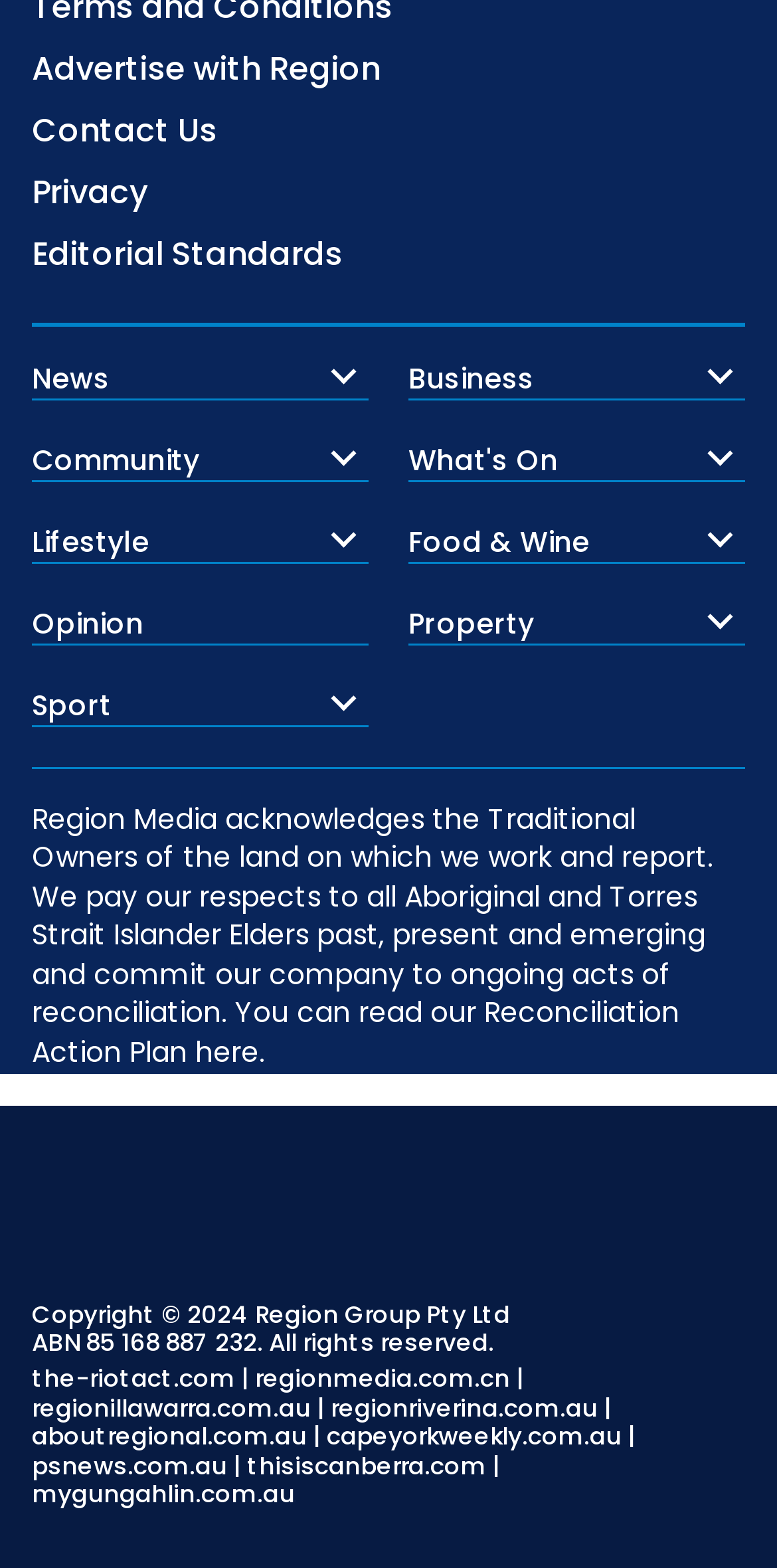Given the description of a UI element: "January 2012", identify the bounding box coordinates of the matching element in the webpage screenshot.

None